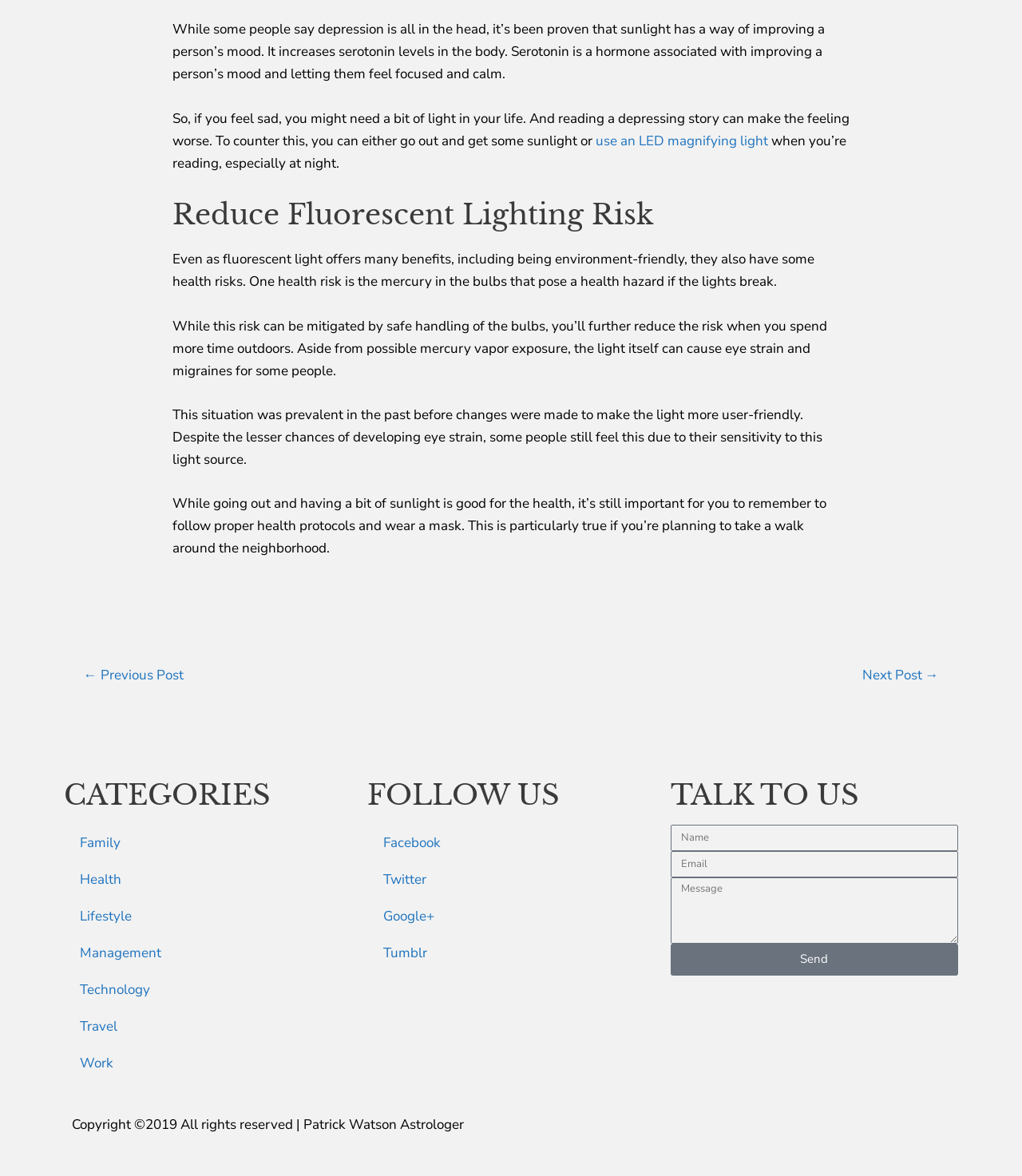Provide a one-word or one-phrase answer to the question:
What categories are available on this website?

Family, Health, etc.